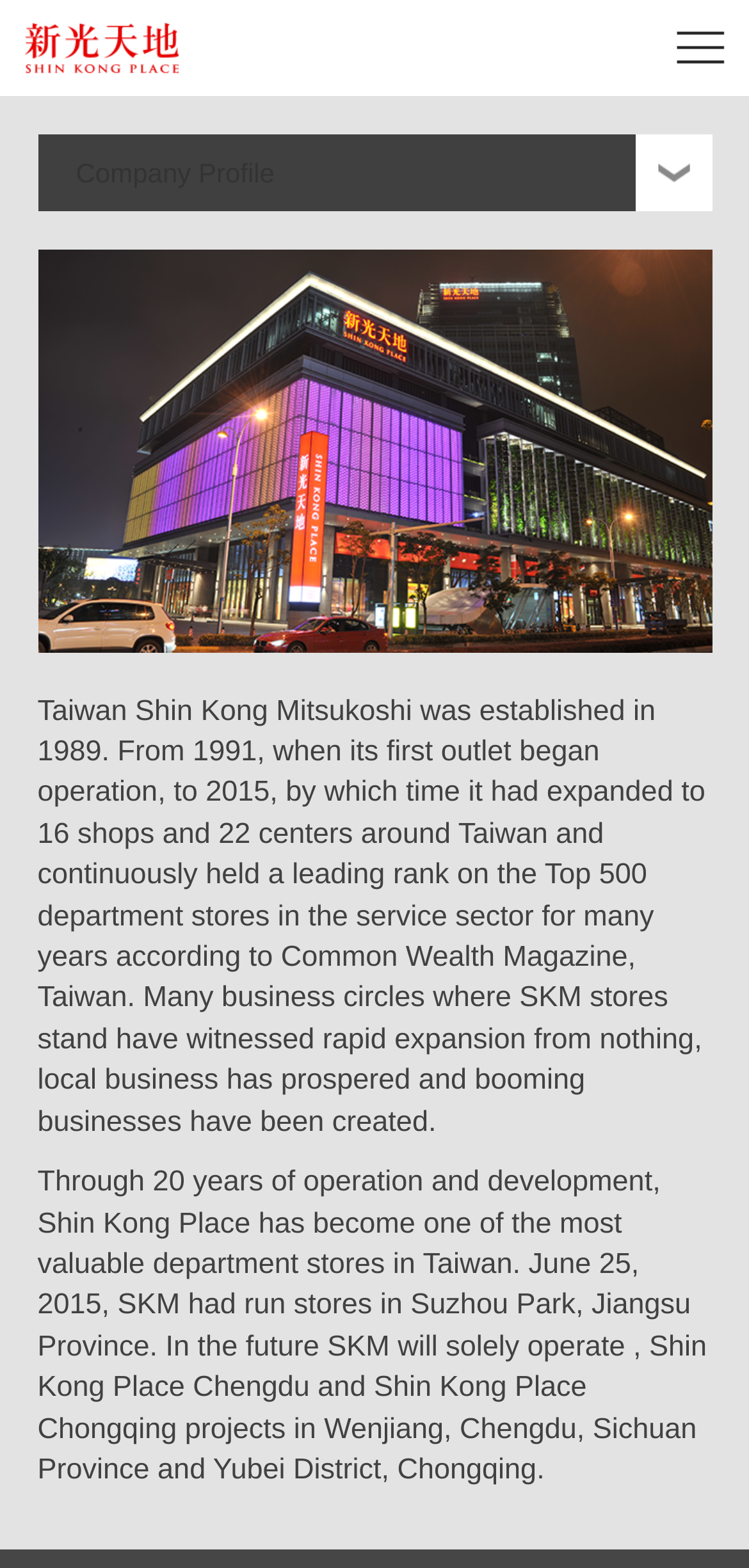Please find the bounding box coordinates in the format (top-left x, top-left y, bottom-right x, bottom-right y) for the given element description. Ensure the coordinates are floating point numbers between 0 and 1. Description: Vision

[0.101, 0.443, 0.198, 0.463]